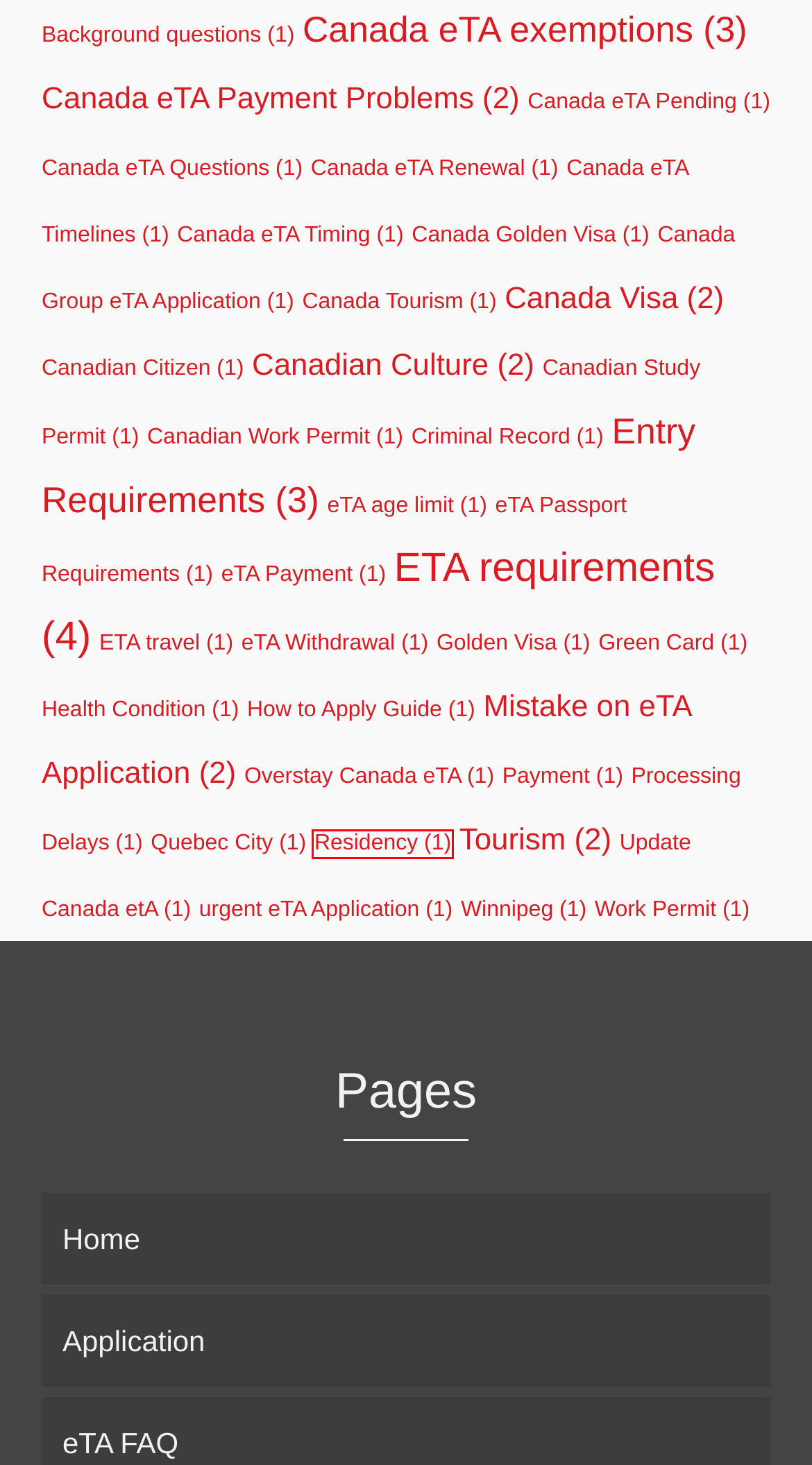View the screenshot of the webpage containing a red bounding box around a UI element. Select the most fitting webpage description for the new page shown after the element in the red bounding box is clicked. Here are the candidates:
A. Canadian Work Permit Archives - Canada eTA
B. Canadian Culture Archives - Canada eTA
C. Residency Archives - Canada eTA
D. Canada Golden Visa Archives - Canada eTA
E. Winnipeg Archives - Canada eTA
F. How to Apply Guide Archives - Canada eTA
G. Overstay Canada eTA Archives - Canada eTA
H. Golden Visa Archives - Canada eTA

C